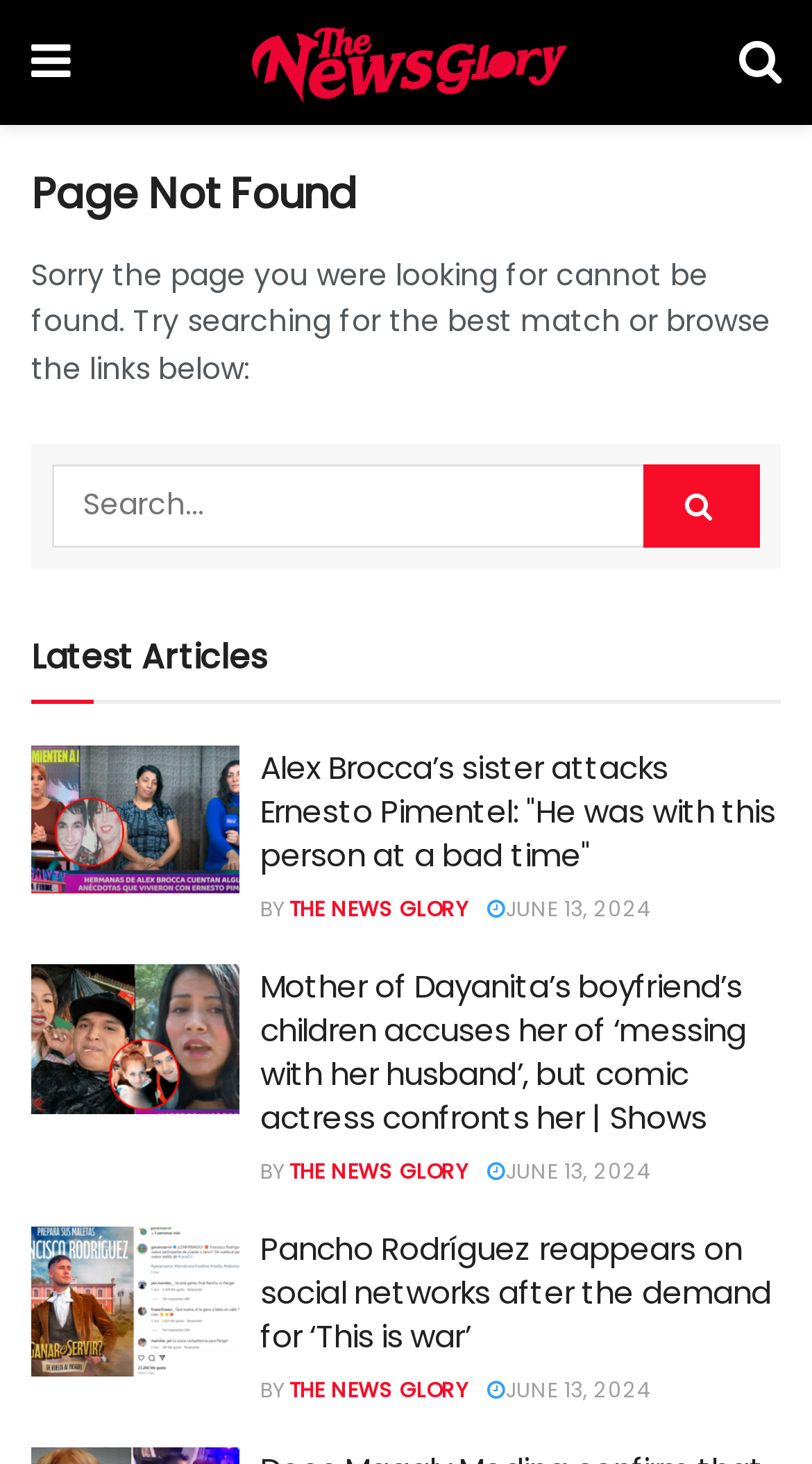Determine the bounding box coordinates of the region to click in order to accomplish the following instruction: "Click on the search button". Provide the coordinates as four float numbers between 0 and 1, specifically [left, top, right, bottom].

[0.792, 0.317, 0.936, 0.374]